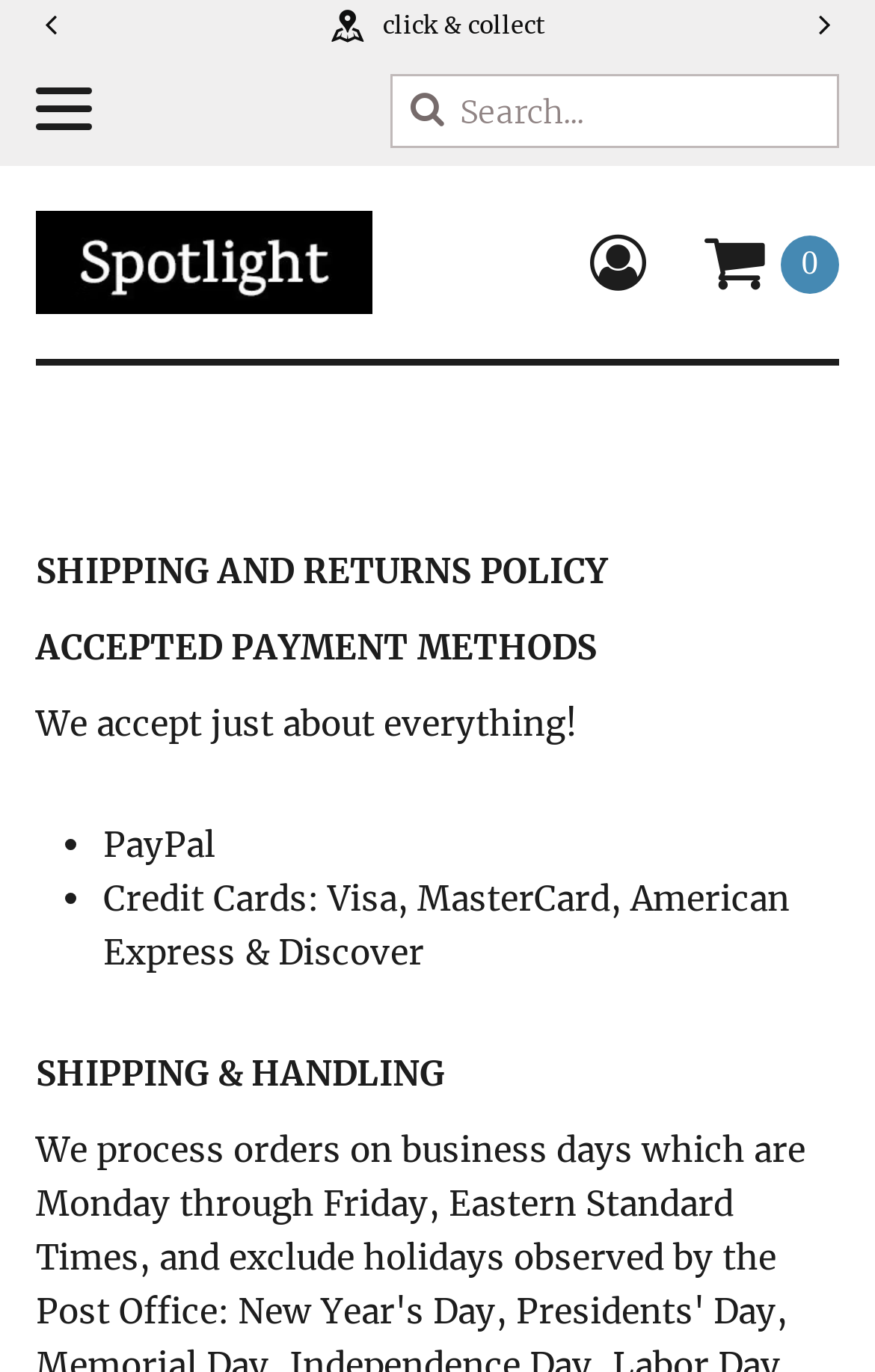Please identify the bounding box coordinates of the region to click in order to complete the task: "Explore options for your customer account". The coordinates must be four float numbers between 0 and 1, specified as [left, top, right, bottom].

[0.672, 0.171, 0.741, 0.215]